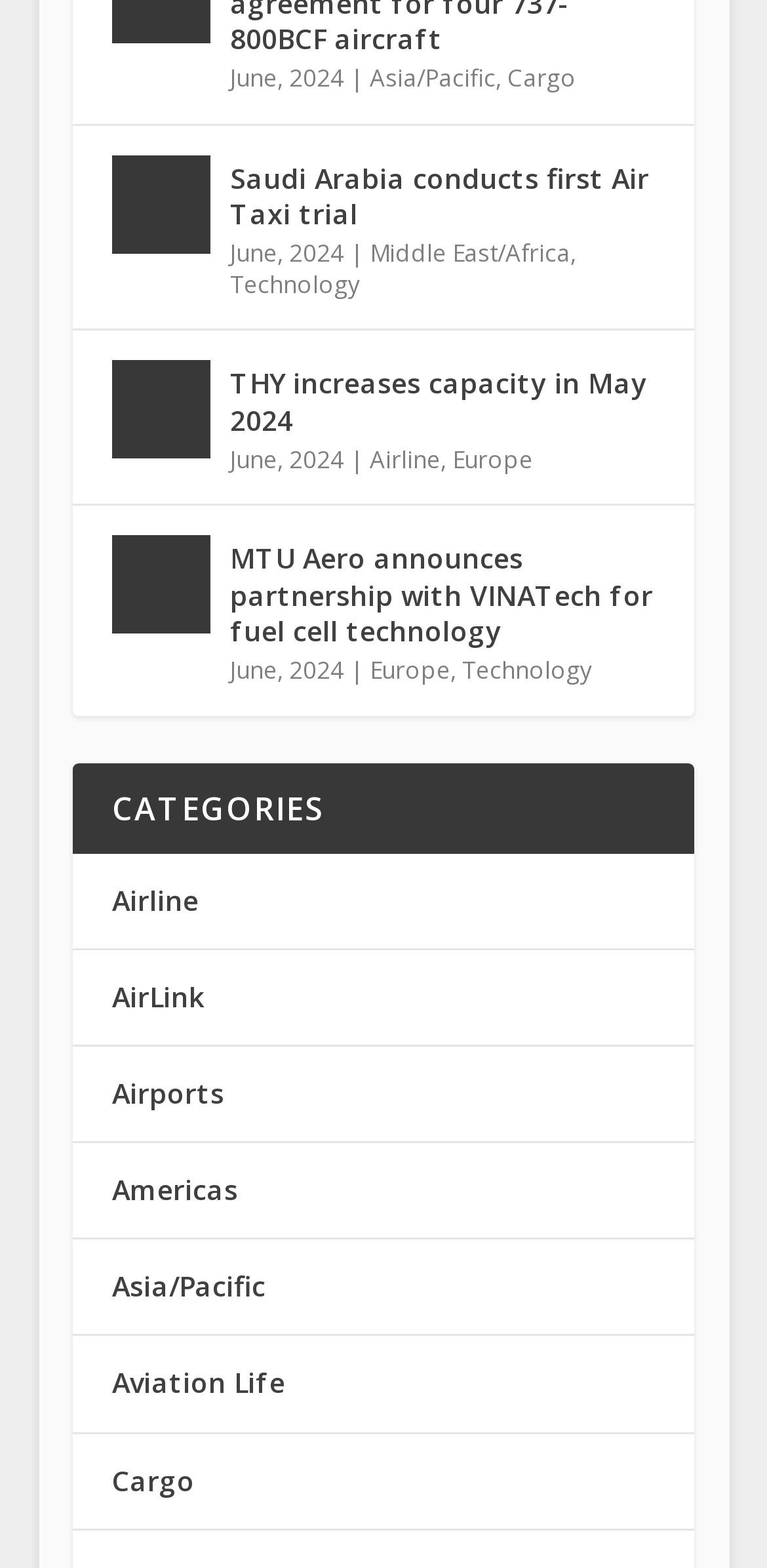Please identify the coordinates of the bounding box for the clickable region that will accomplish this instruction: "View the Kampala Dispatch logo".

None